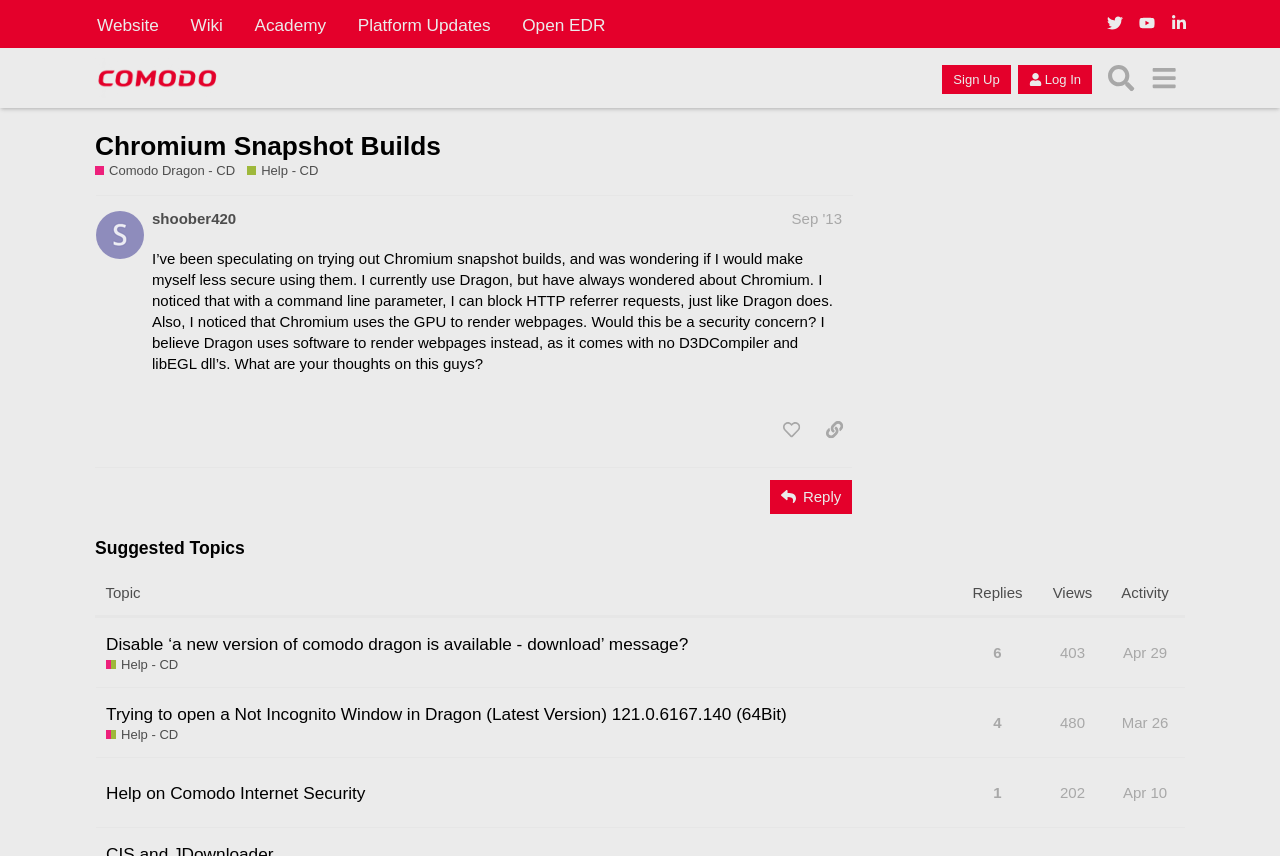Please specify the bounding box coordinates for the clickable region that will help you carry out the instruction: "Reply to the post".

[0.602, 0.56, 0.666, 0.6]